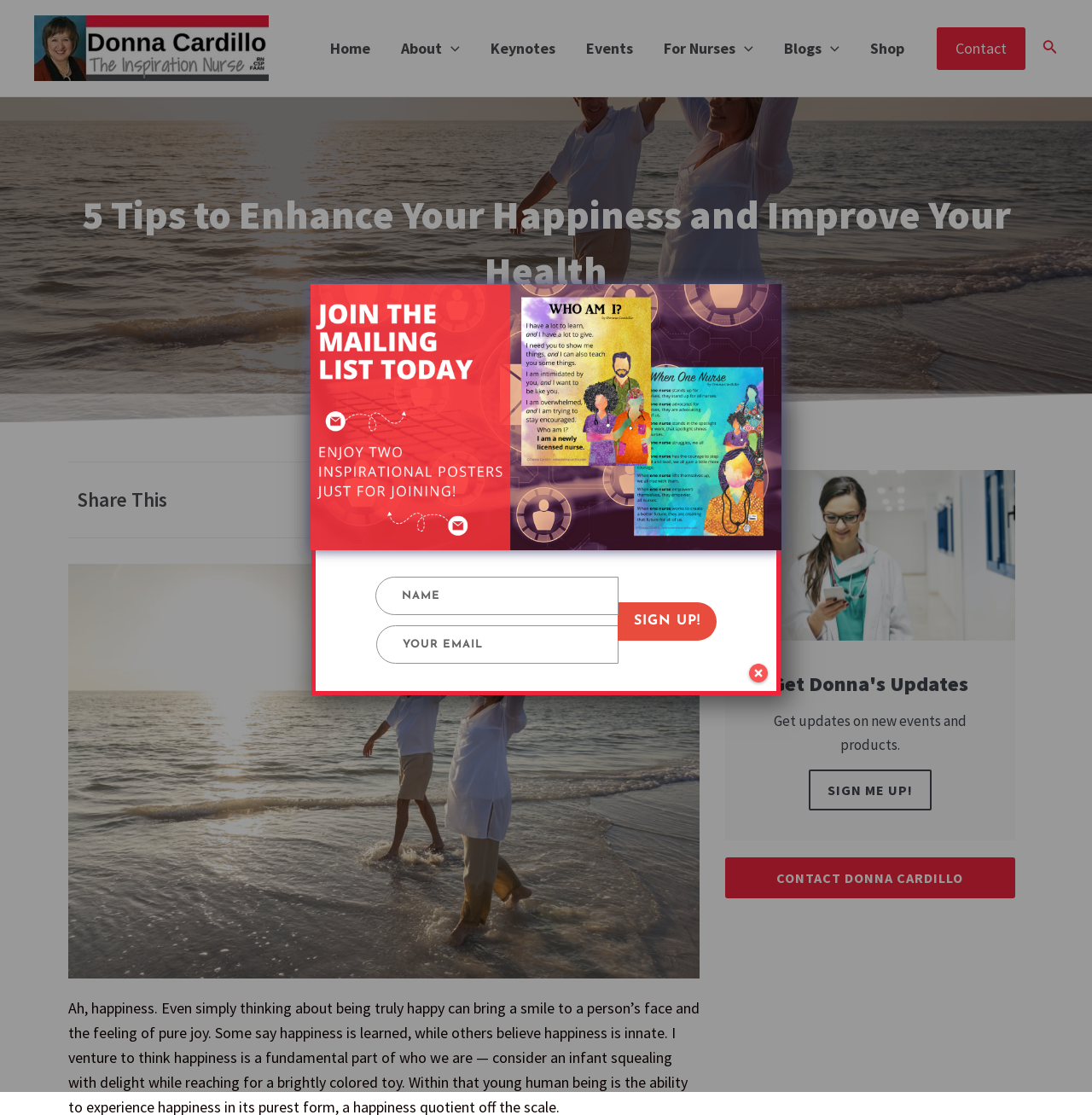Using the element description: "parent_node: About aria-label="Menu Toggle"", determine the bounding box coordinates for the specified UI element. The coordinates should be four float numbers between 0 and 1, [left, top, right, bottom].

[0.405, 0.016, 0.421, 0.07]